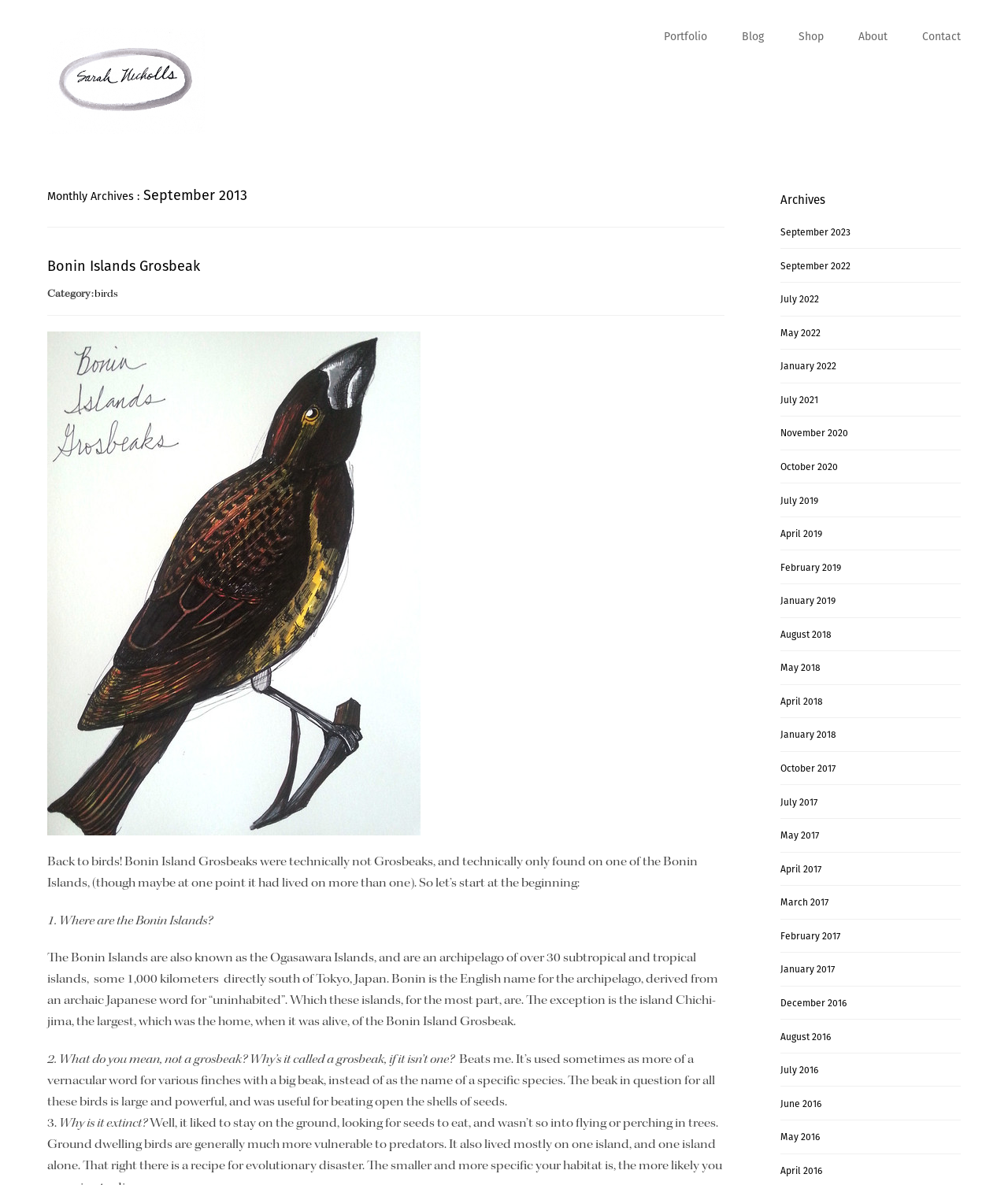Please reply to the following question using a single word or phrase: 
What is the category of the blog post?

birds